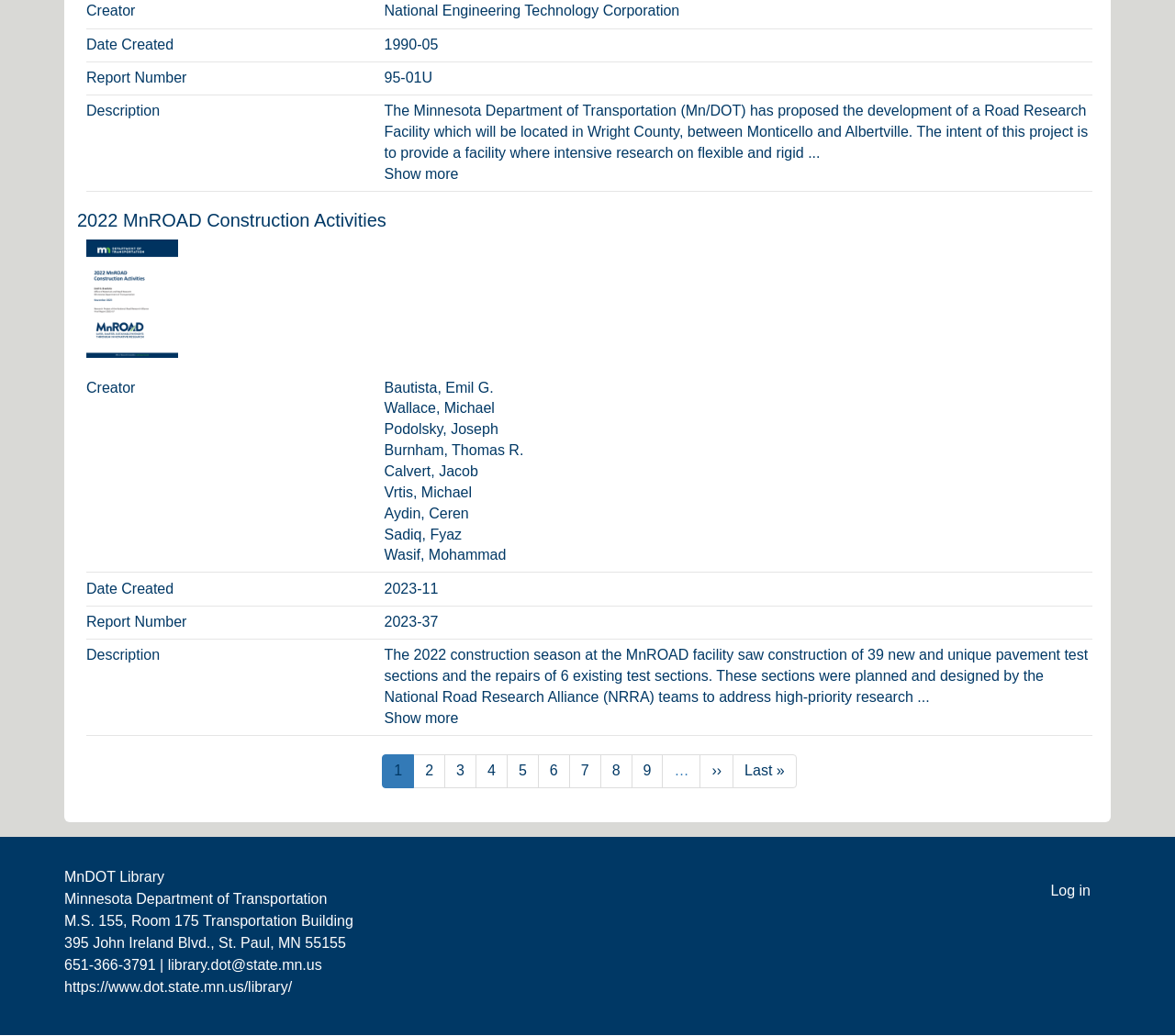Pinpoint the bounding box coordinates of the clickable element to carry out the following instruction: "Click on '2022 MnROAD Construction Activities'."

[0.066, 0.203, 0.329, 0.222]